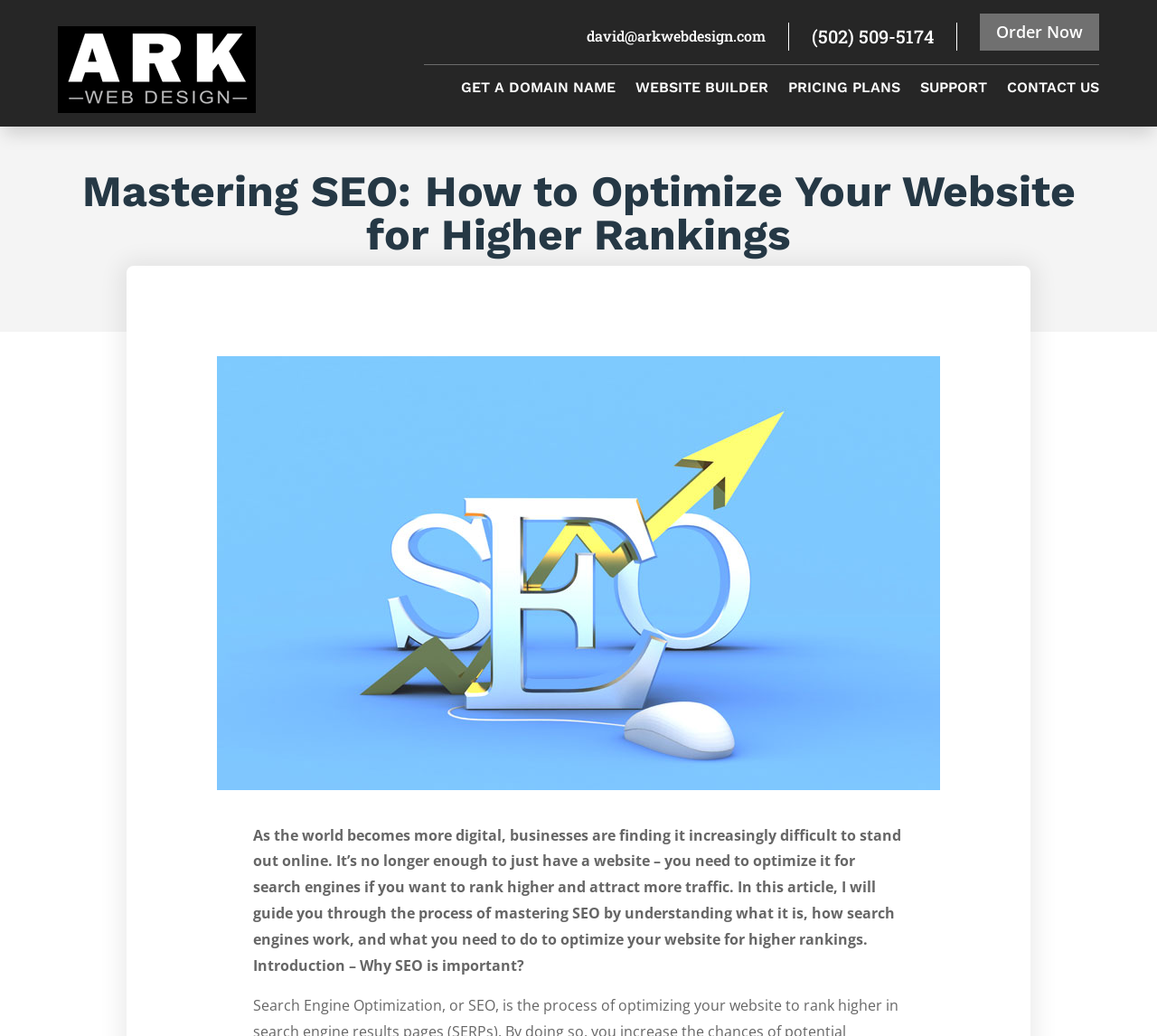Based on the element description, predict the bounding box coordinates (top-left x, top-left y, bottom-right x, bottom-right y) for the UI element in the screenshot: Get a Domain Name

[0.398, 0.079, 0.532, 0.098]